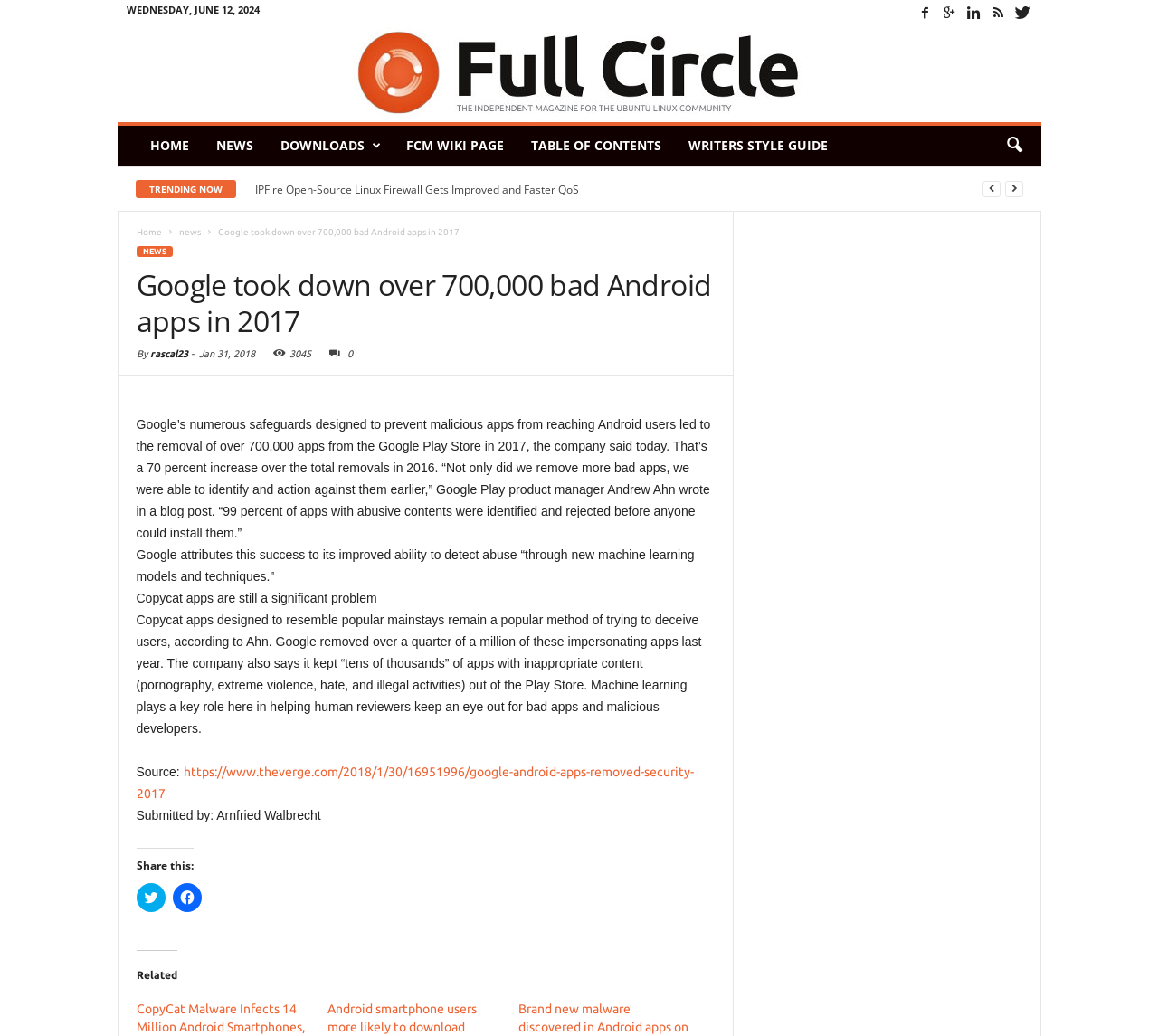Find the bounding box coordinates of the element you need to click on to perform this action: 'View the 'NEWS' section'. The coordinates should be represented by four float values between 0 and 1, in the format [left, top, right, bottom].

[0.175, 0.121, 0.23, 0.16]